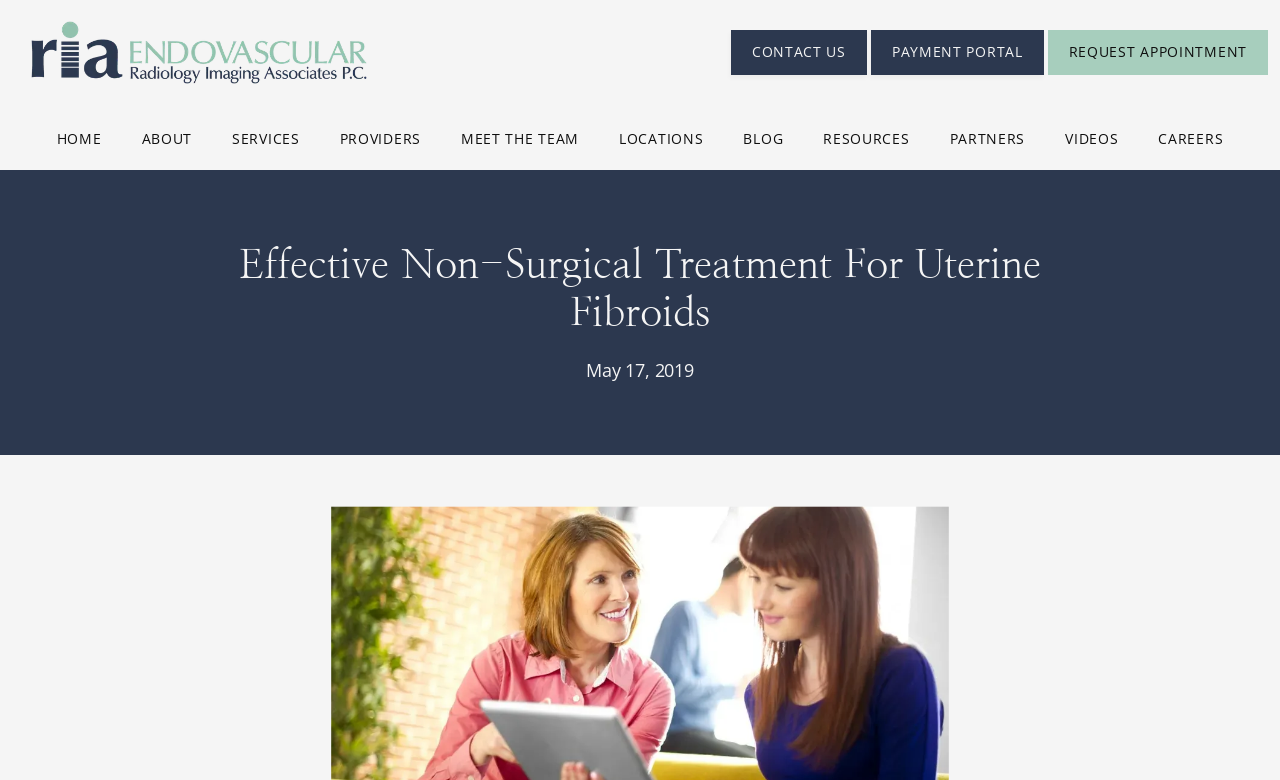Extract the bounding box for the UI element that matches this description: "Blog".

[0.581, 0.165, 0.612, 0.19]